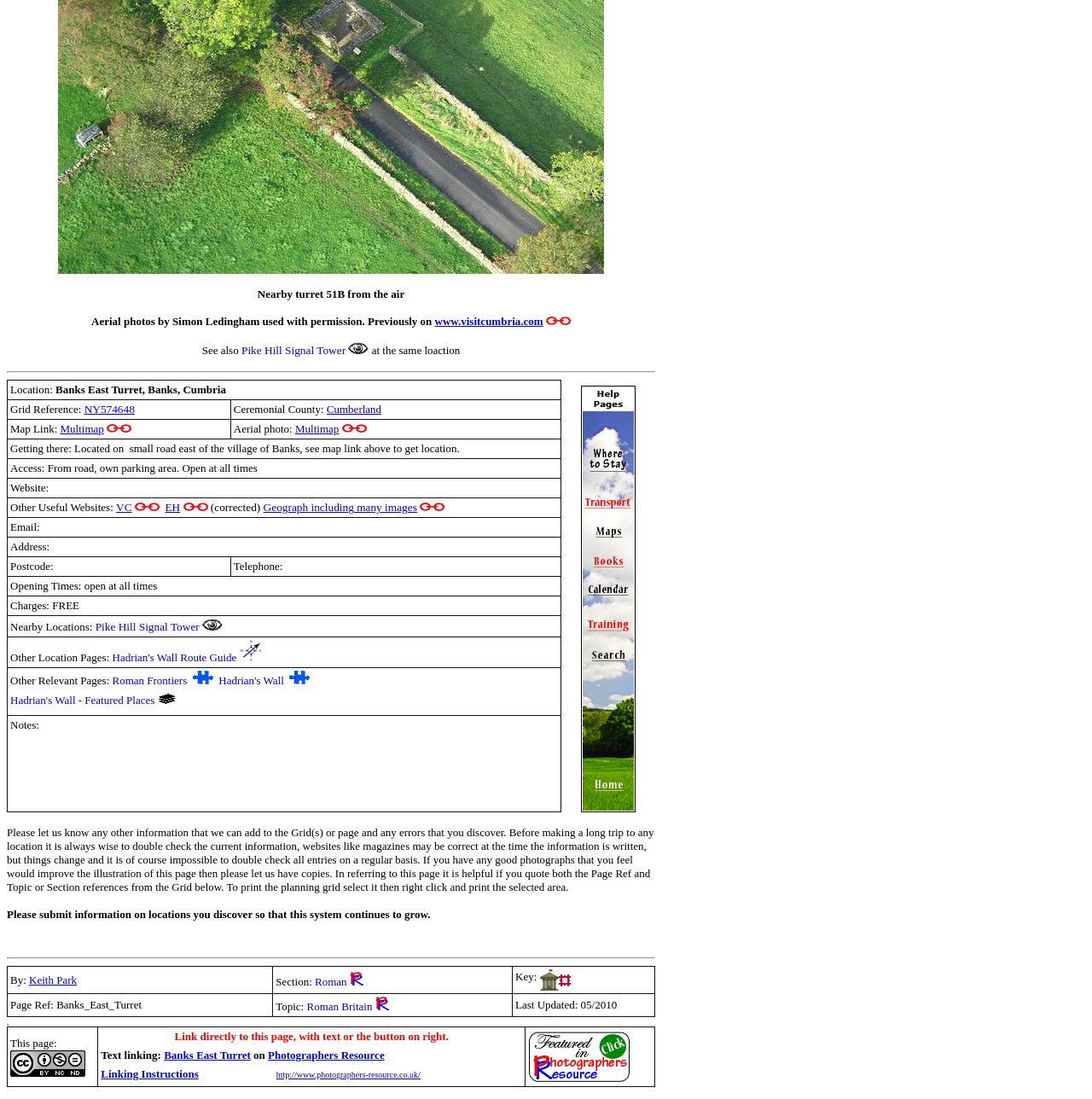Given the element description "Cumberland", identify the bounding box of the corresponding UI element.

[0.299, 0.367, 0.349, 0.378]